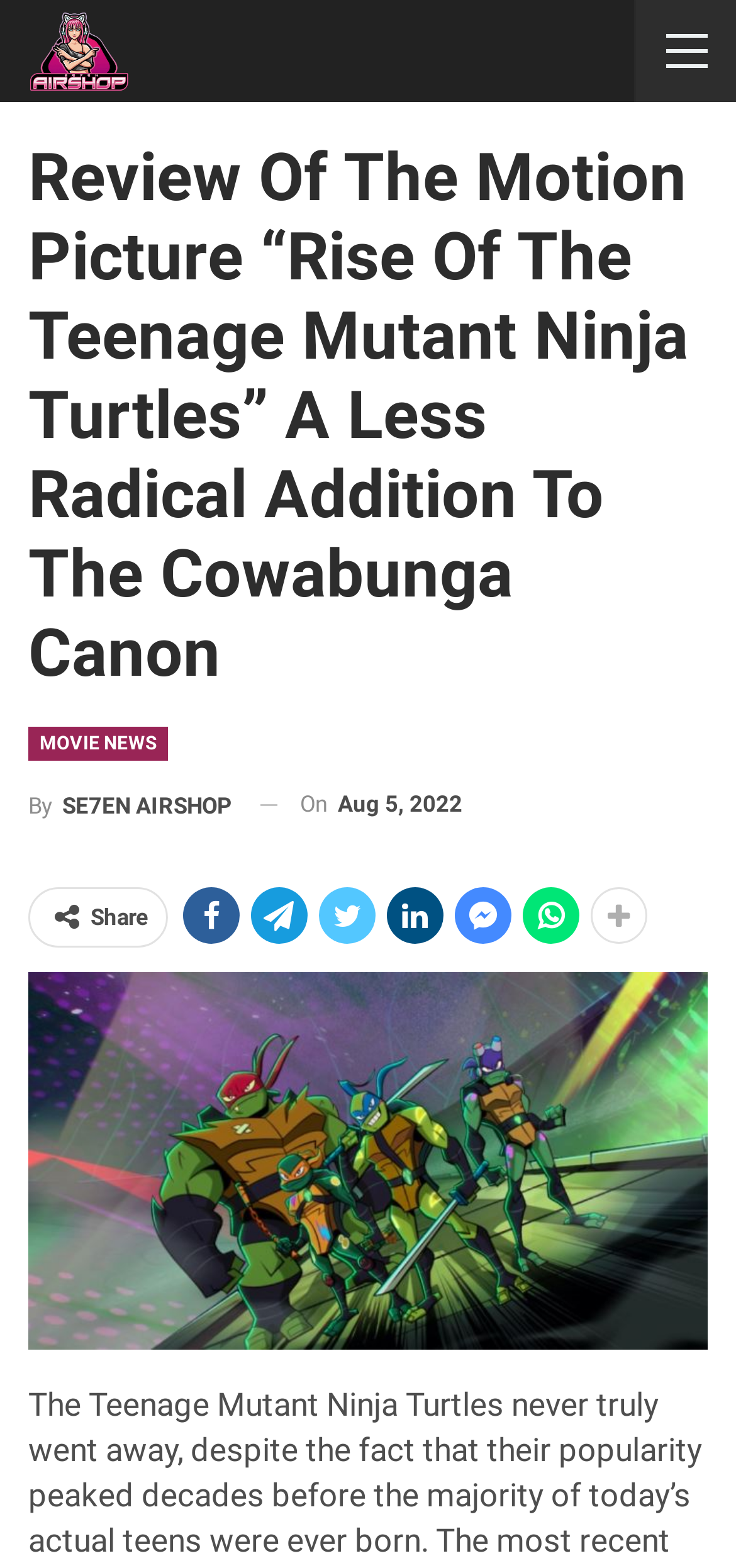What social media platforms can the review be shared on?
Give a one-word or short phrase answer based on the image.

Multiple